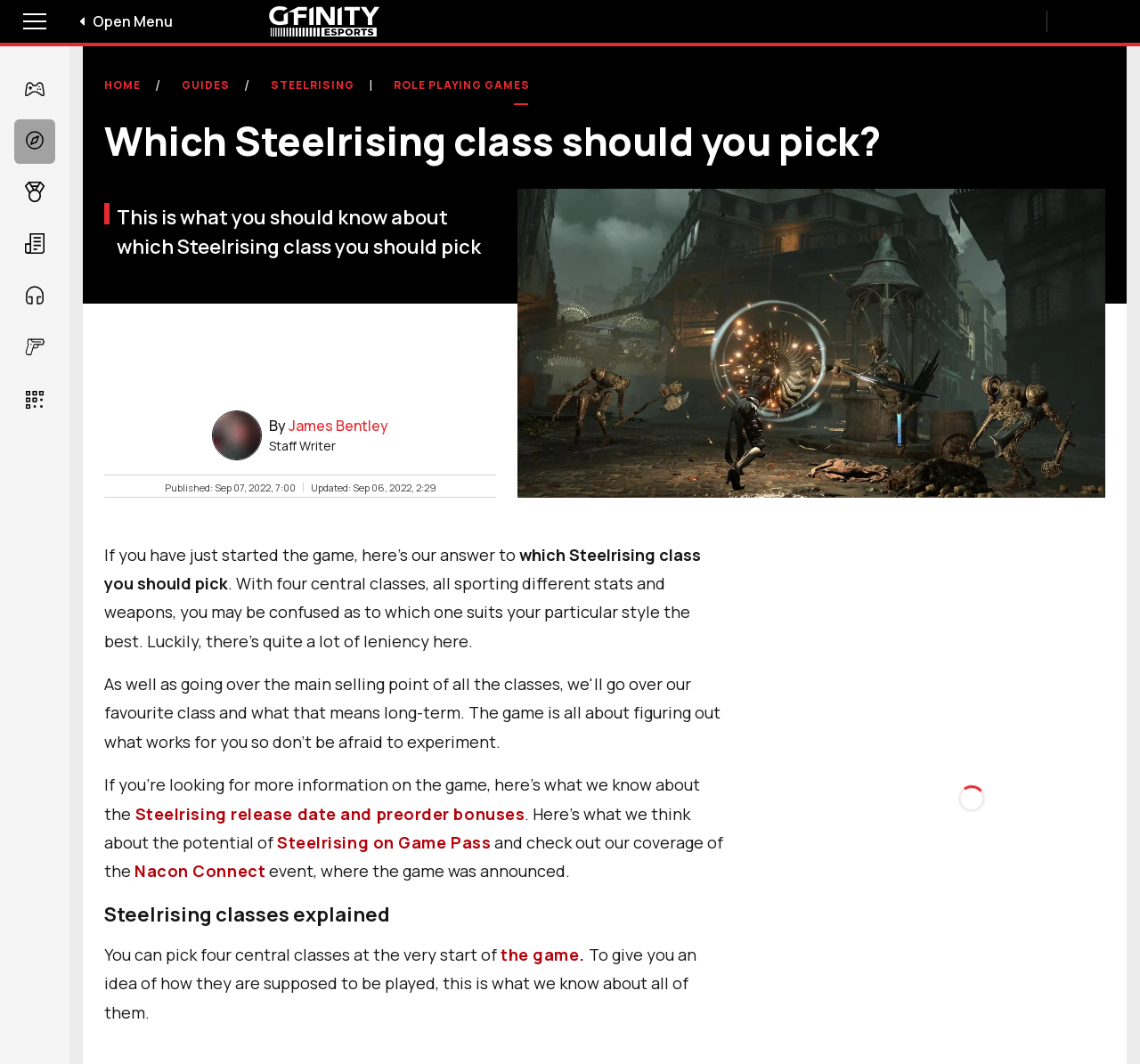How many categories are available in the navigation menu?
Provide an in-depth answer to the question, covering all aspects.

The navigation menu is located at the top of the webpage, and it contains 6 categories: Games, Guides, Reviews, News, Tech, and MW3 Database. Each category has a corresponding button or link element.